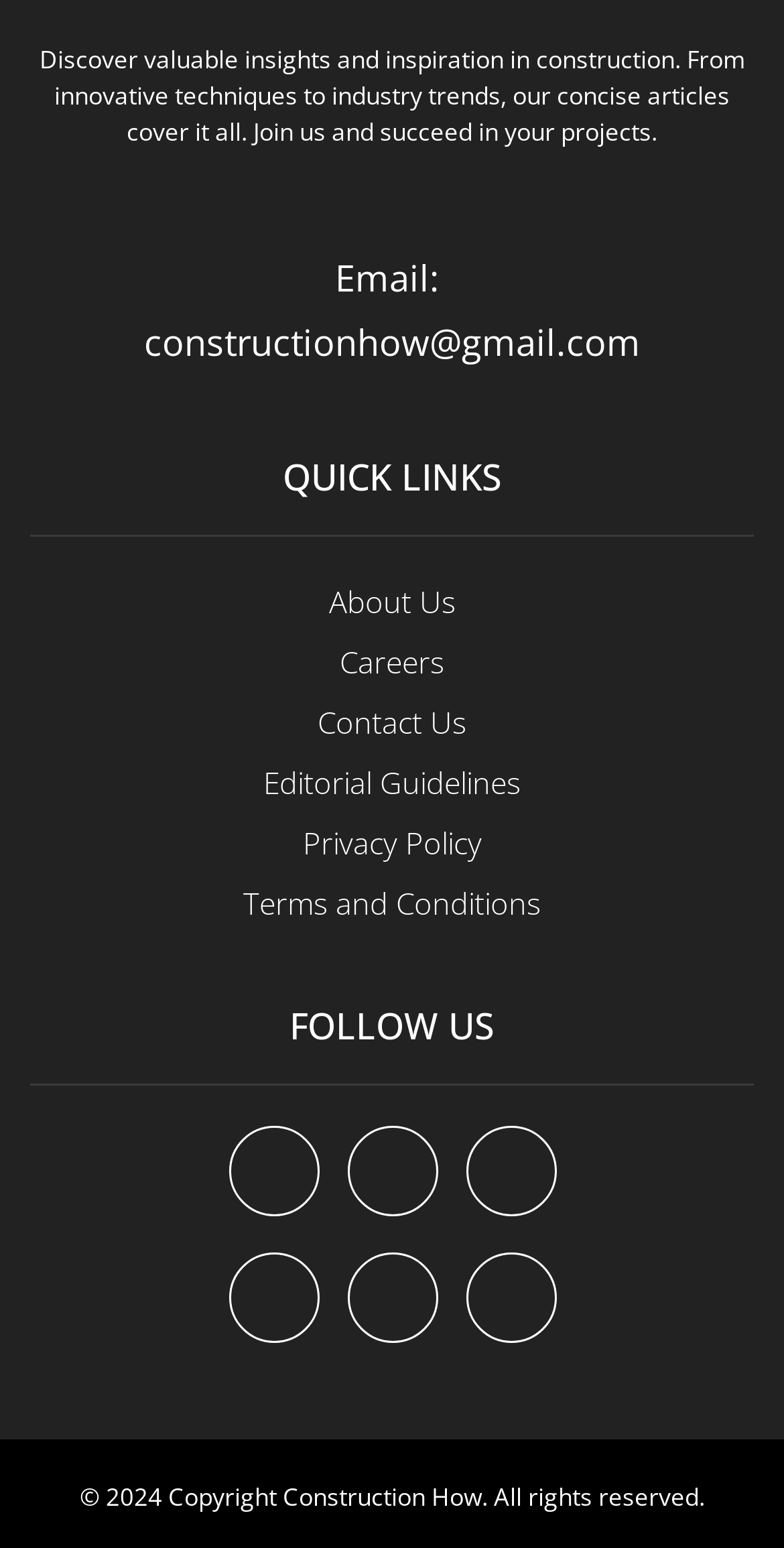Please provide a brief answer to the following inquiry using a single word or phrase:
What is the email address provided on the webpage?

constructionhow@gmail.com